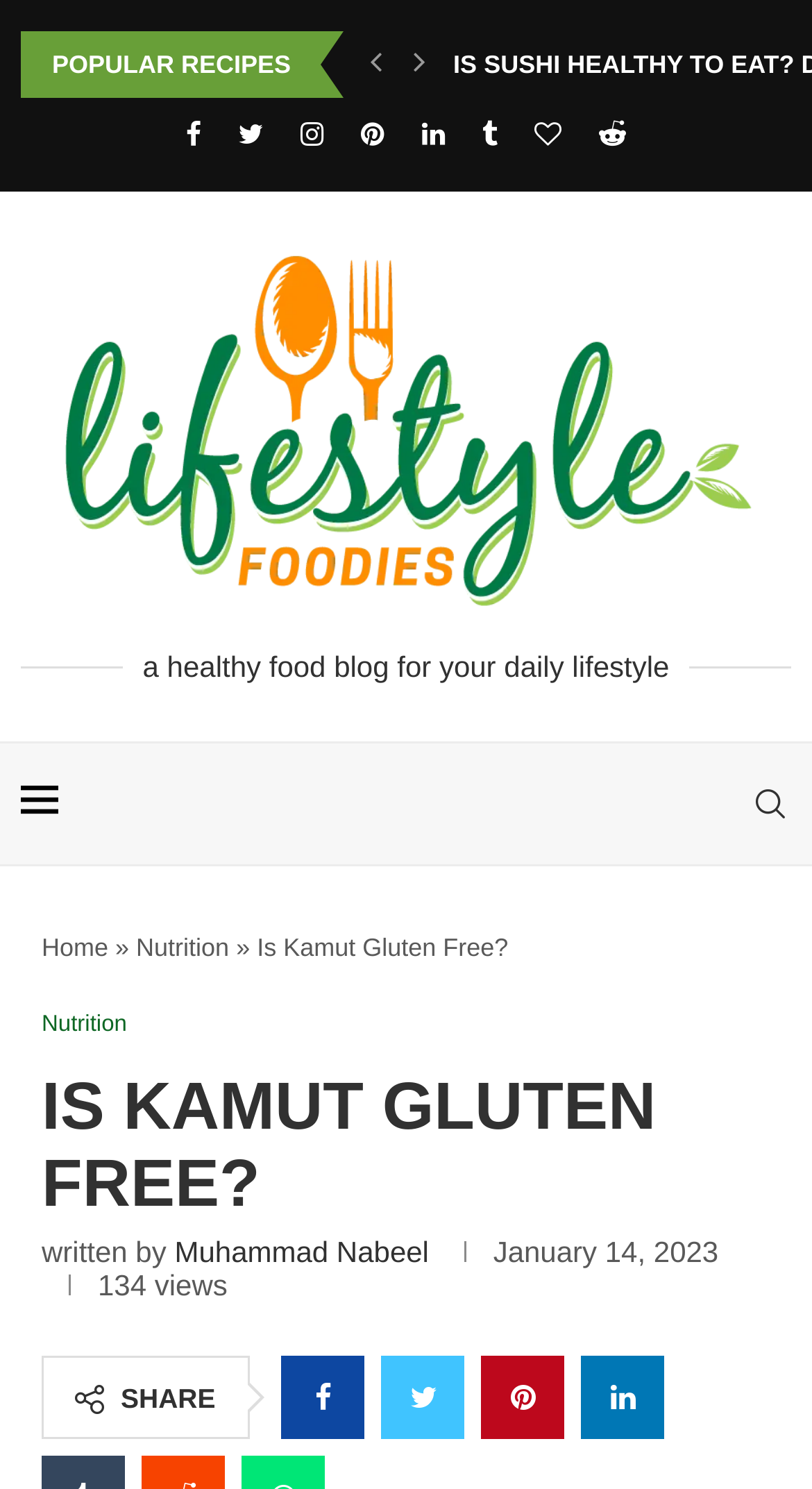How many social media links are there?
Based on the image, give a concise answer in the form of a single word or short phrase.

8